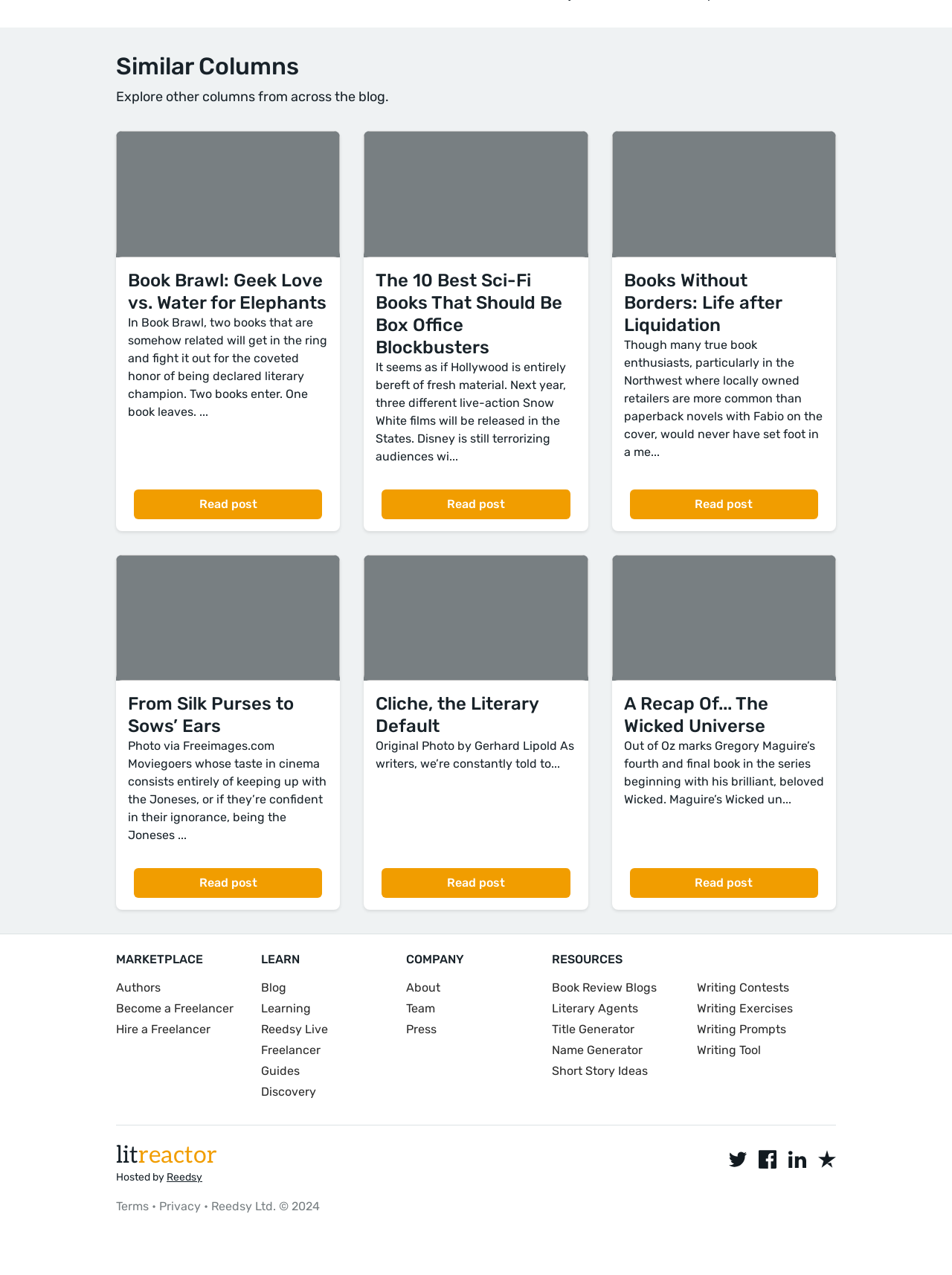What is the name of the company that hosts this blog?
Use the image to give a comprehensive and detailed response to the question.

The company that hosts this blog is Reedsy, as indicated by the link 'Hosted by Reedsy' at the bottom of the webpage.